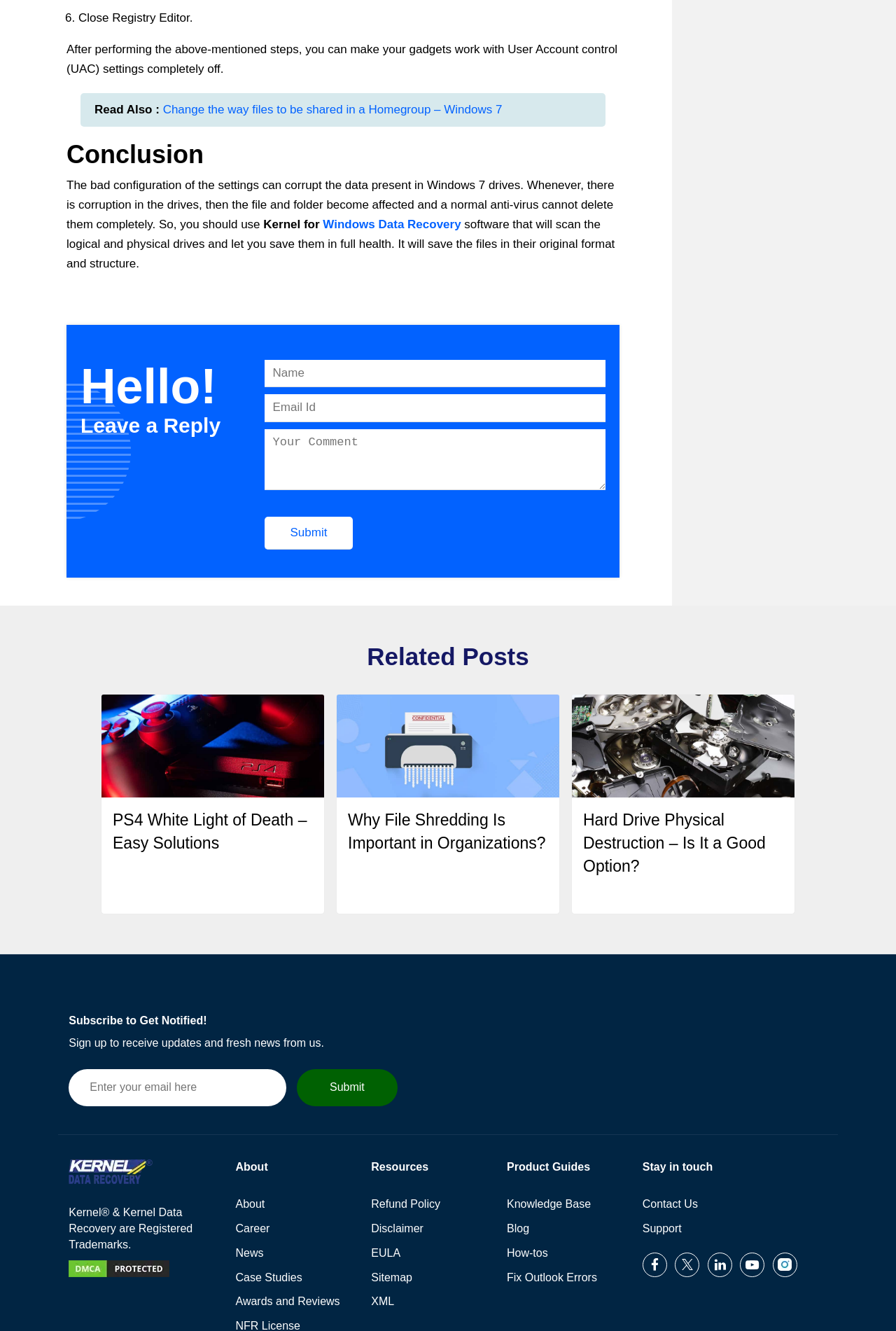Identify the coordinates of the bounding box for the element that must be clicked to accomplish the instruction: "Leave a reply".

[0.295, 0.27, 0.676, 0.291]